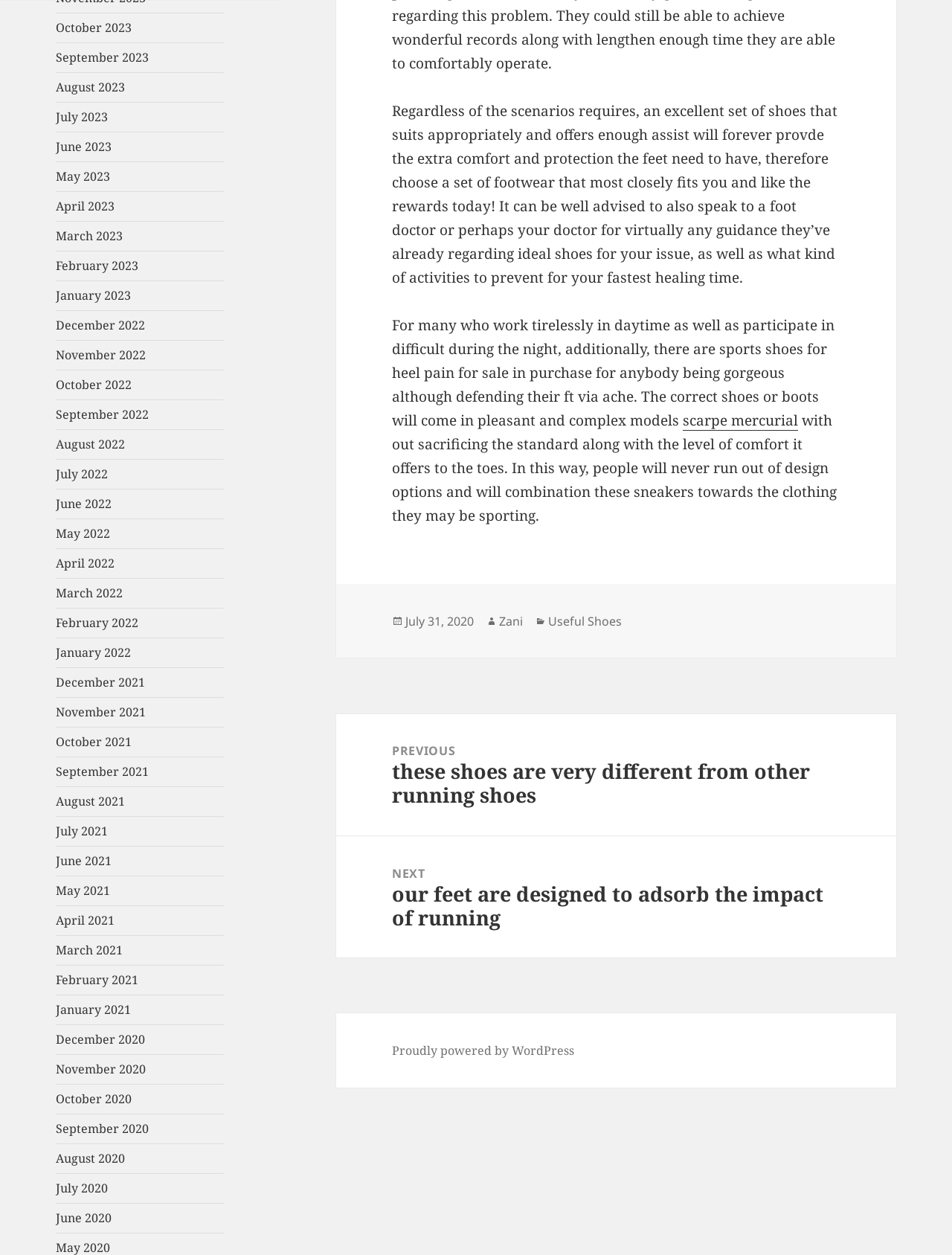Locate the bounding box of the UI element described by: "Proudly powered by WordPress" in the given webpage screenshot.

[0.412, 0.831, 0.603, 0.844]